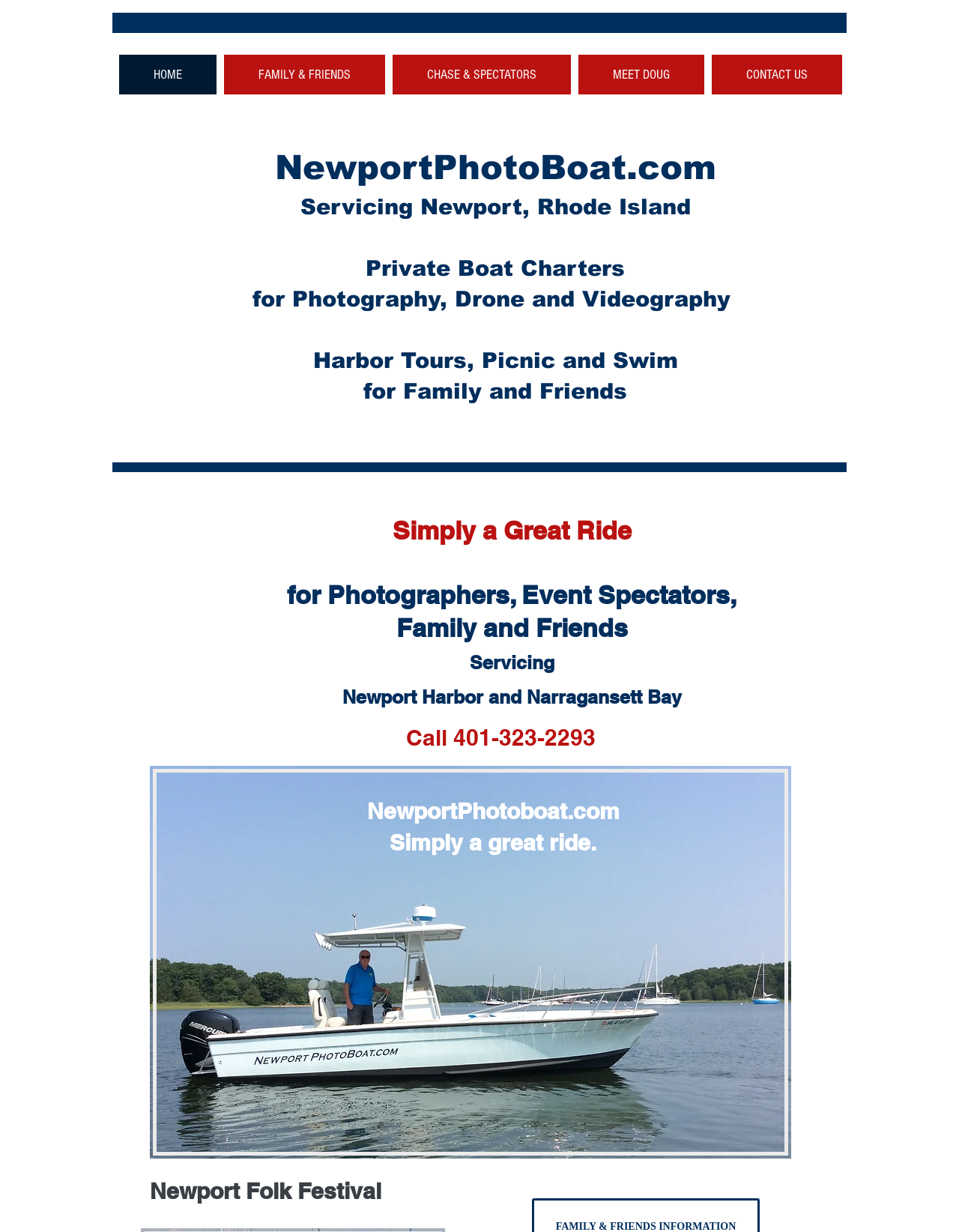What type of charter is offered?
Answer the question with detailed information derived from the image.

By analyzing the headings on the webpage, I found that 'Private Boat Charters' is mentioned, indicating that this type of charter is offered by NewportPhotoBoat.com.